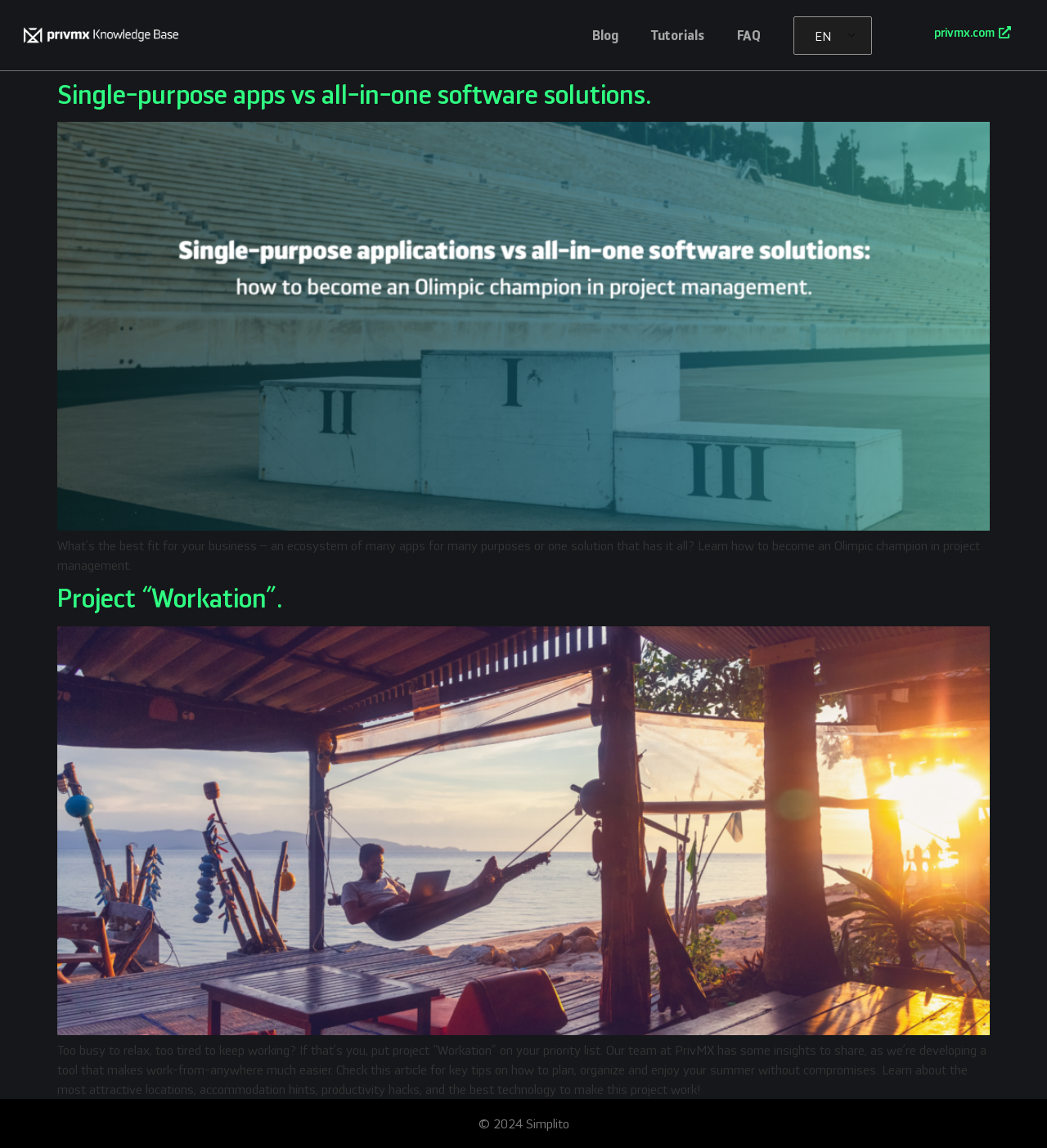Construct a comprehensive caption that outlines the webpage's structure and content.

The webpage is about Justyna Dzięgiel, a contributor to the PrivMX Knowledgebase. At the top, there are several links, including "Blog", "Tutorials", "FAQ", and "EN", which are positioned horizontally and take up about half of the screen width. To the right of these links, there is a link to "privmx.com". 

Below these links, the main content area is divided into two sections, each containing an article. The first article has a heading "Single-purpose apps vs all-in-one software solutions." and a brief summary of the article, which discusses the best fit for a business in terms of software solutions. There is also a link to read more about the topic.

The second article has a heading "Project “Workation”." and discusses the concept of working from anywhere, providing tips on planning, organizing, and enjoying a summer without compromises. The article also mentions the development of a tool by PrivMX to make work-from-anywhere easier.

At the very bottom of the page, there is a copyright notice "© 2024 Simplito".